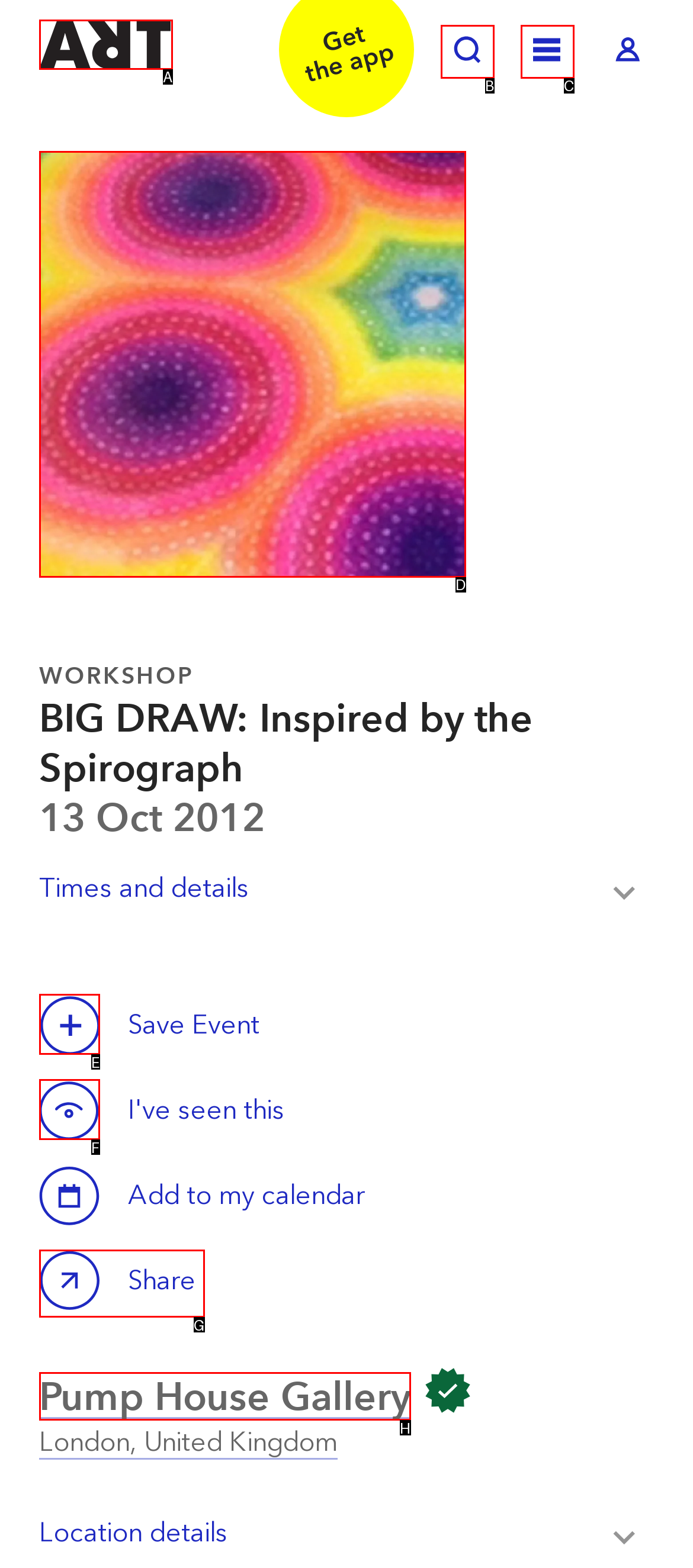Using the given description: Toggle Search, identify the HTML element that corresponds best. Answer with the letter of the correct option from the available choices.

B